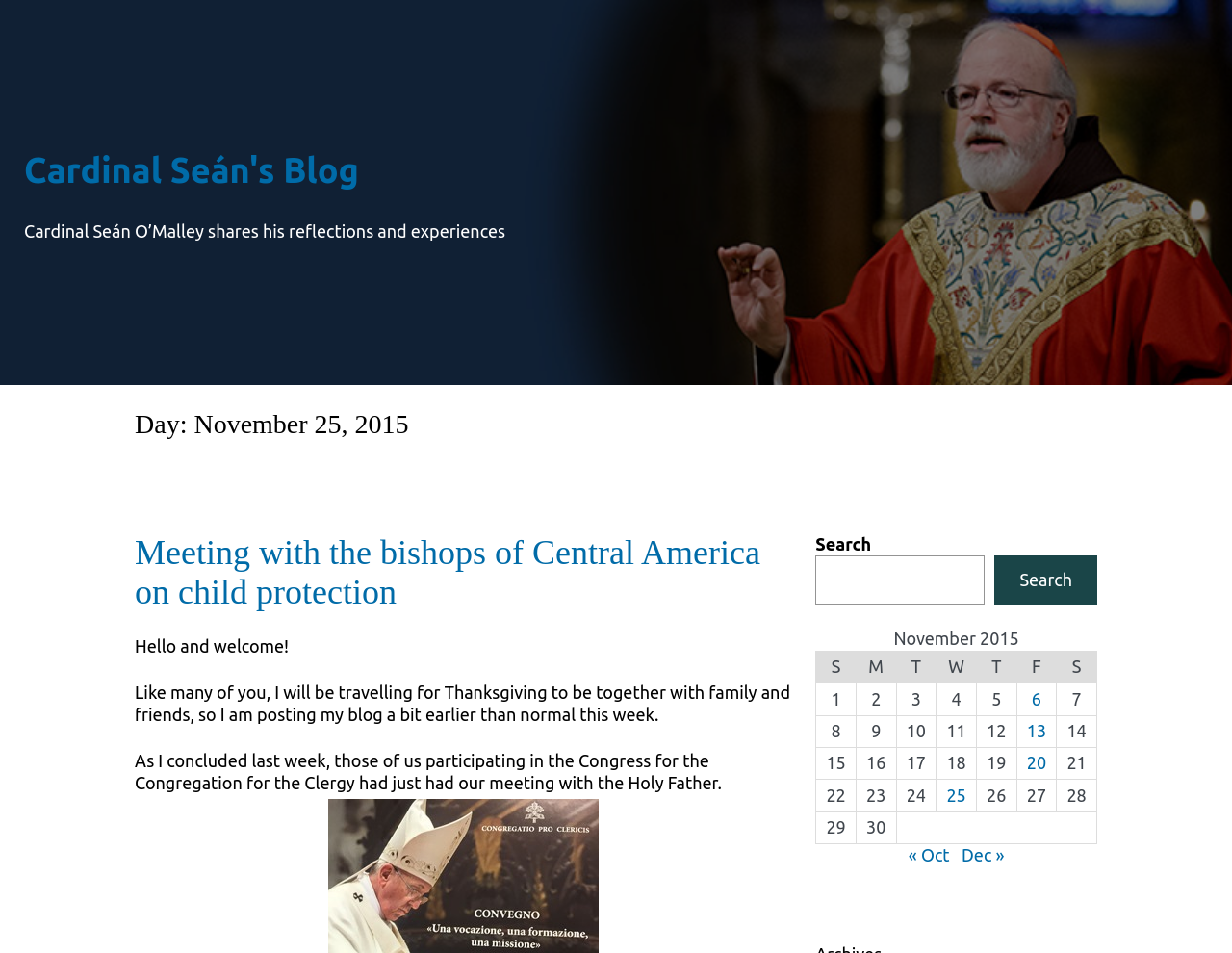What is the title of the blog?
Answer with a single word or phrase by referring to the visual content.

Cardinal Seán's Blog